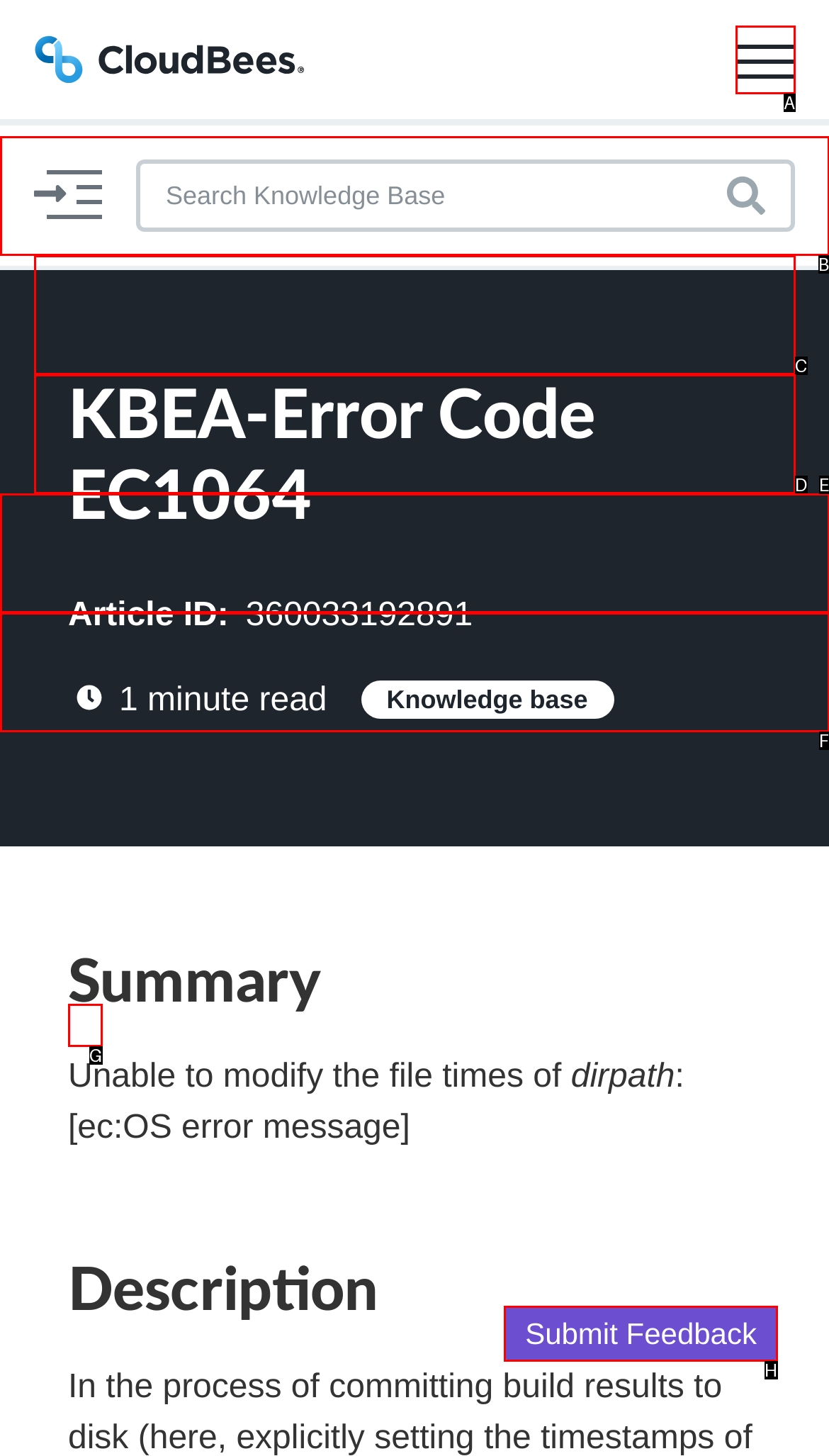From the given options, indicate the letter that corresponds to the action needed to complete this task: Click the Submit Feedback button. Respond with only the letter.

H